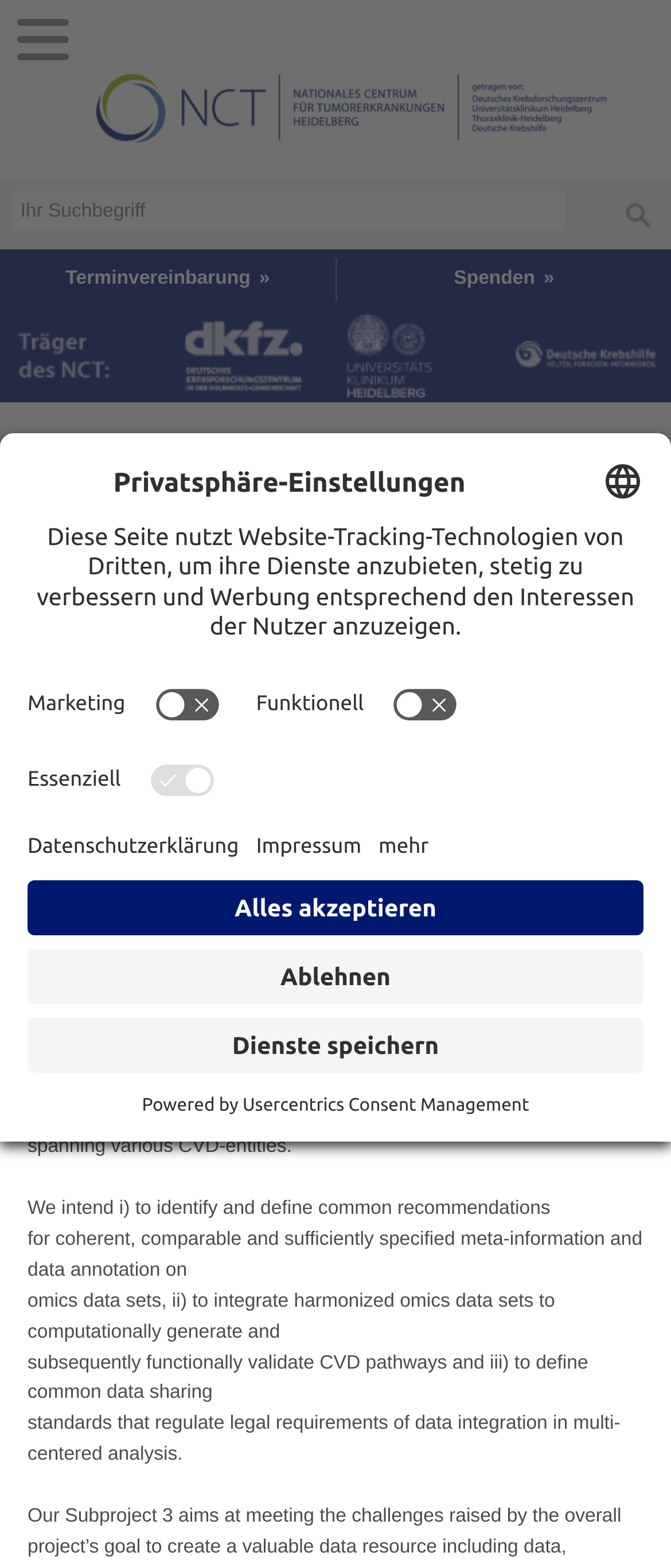Who is the principal investigator of Subproject 3?
Please ensure your answer to the question is detailed and covers all necessary aspects.

The principal investigator of Subproject 3 can be found in the text on the webpage, which states 'Principal Investigator: Christoph Schickhardt'. This suggests that Christoph Schickhardt is the lead researcher on this particular project.